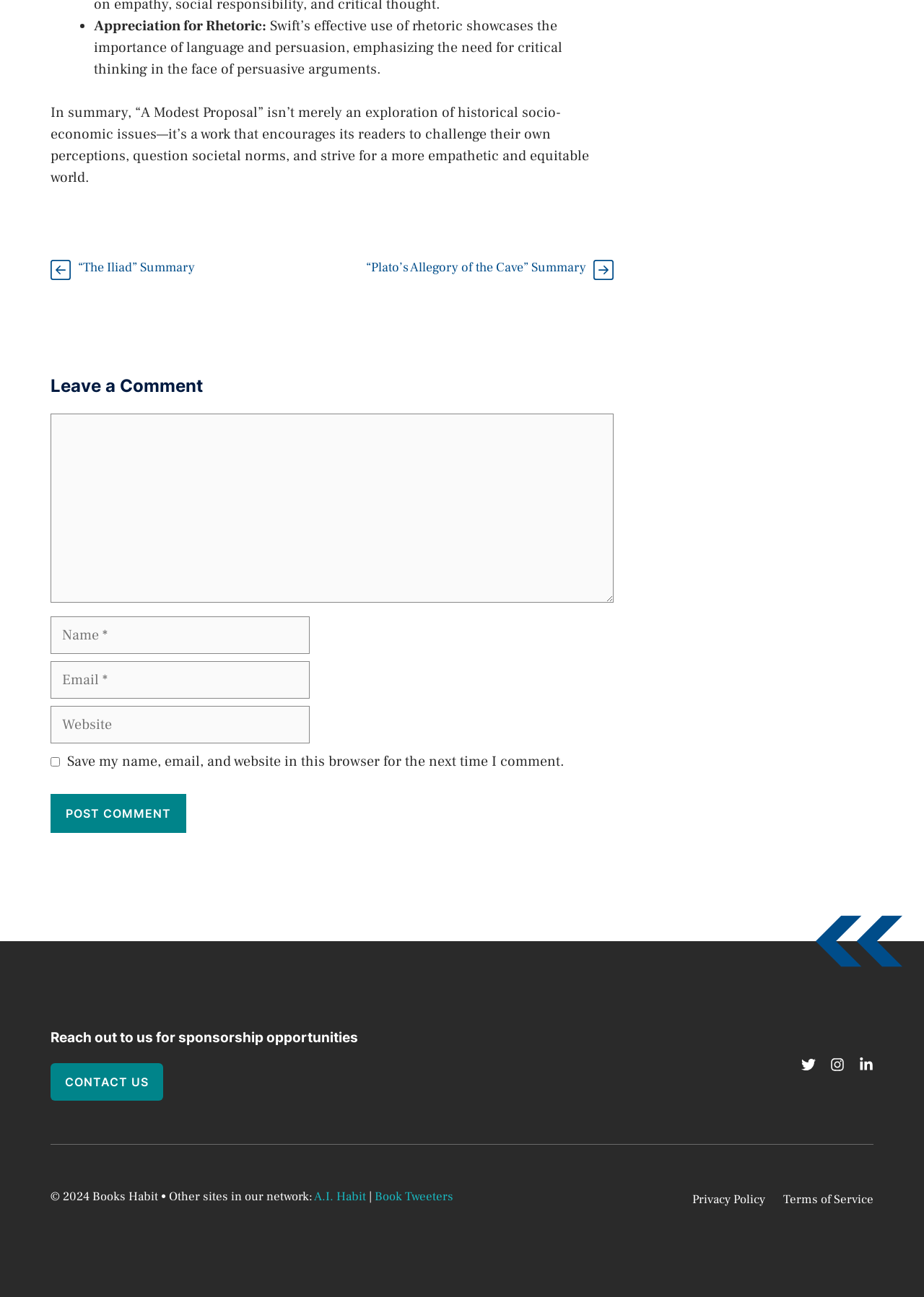Please identify the bounding box coordinates of the area I need to click to accomplish the following instruction: "Leave a comment".

[0.055, 0.288, 0.664, 0.308]